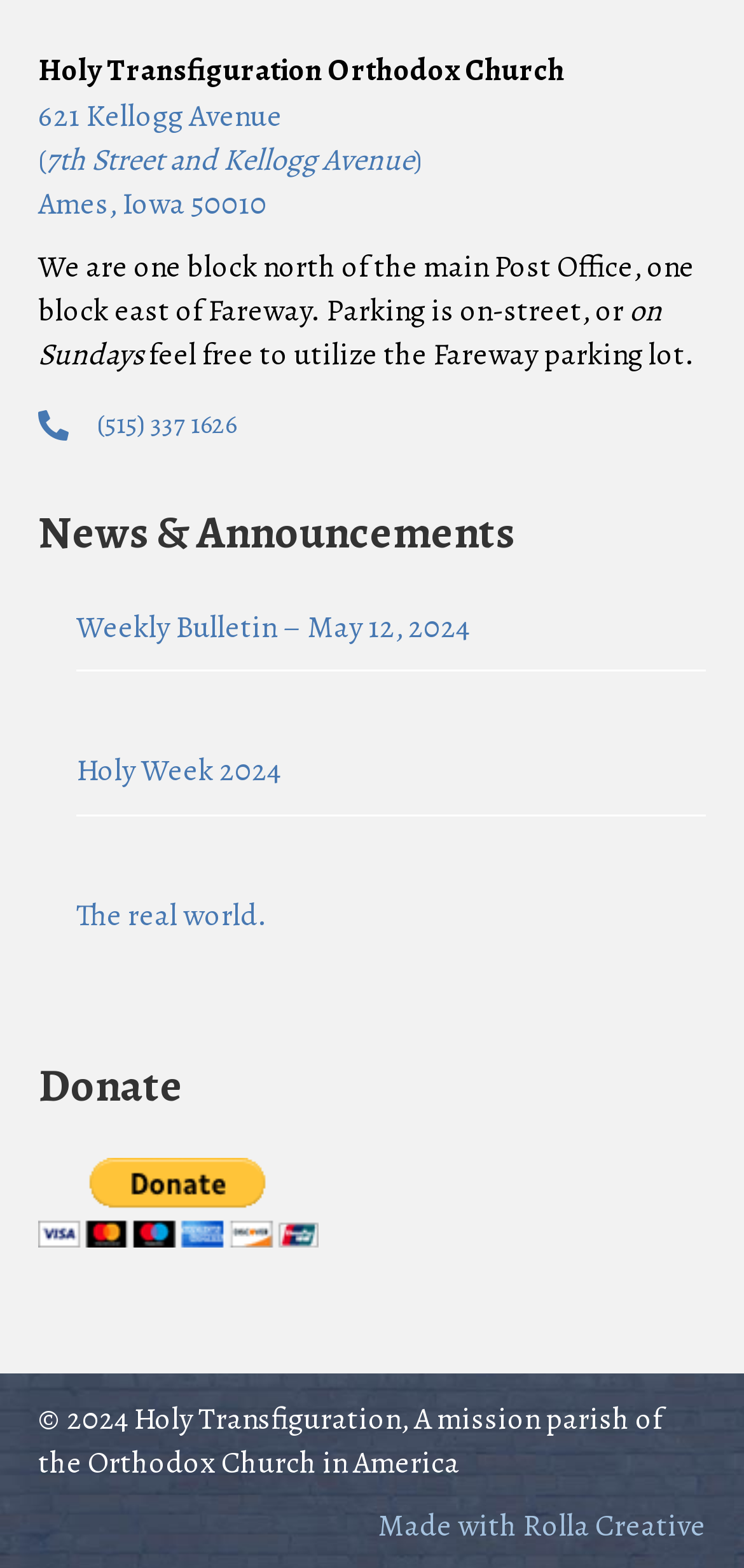Answer with a single word or phrase: 
How many news and announcements are listed?

3